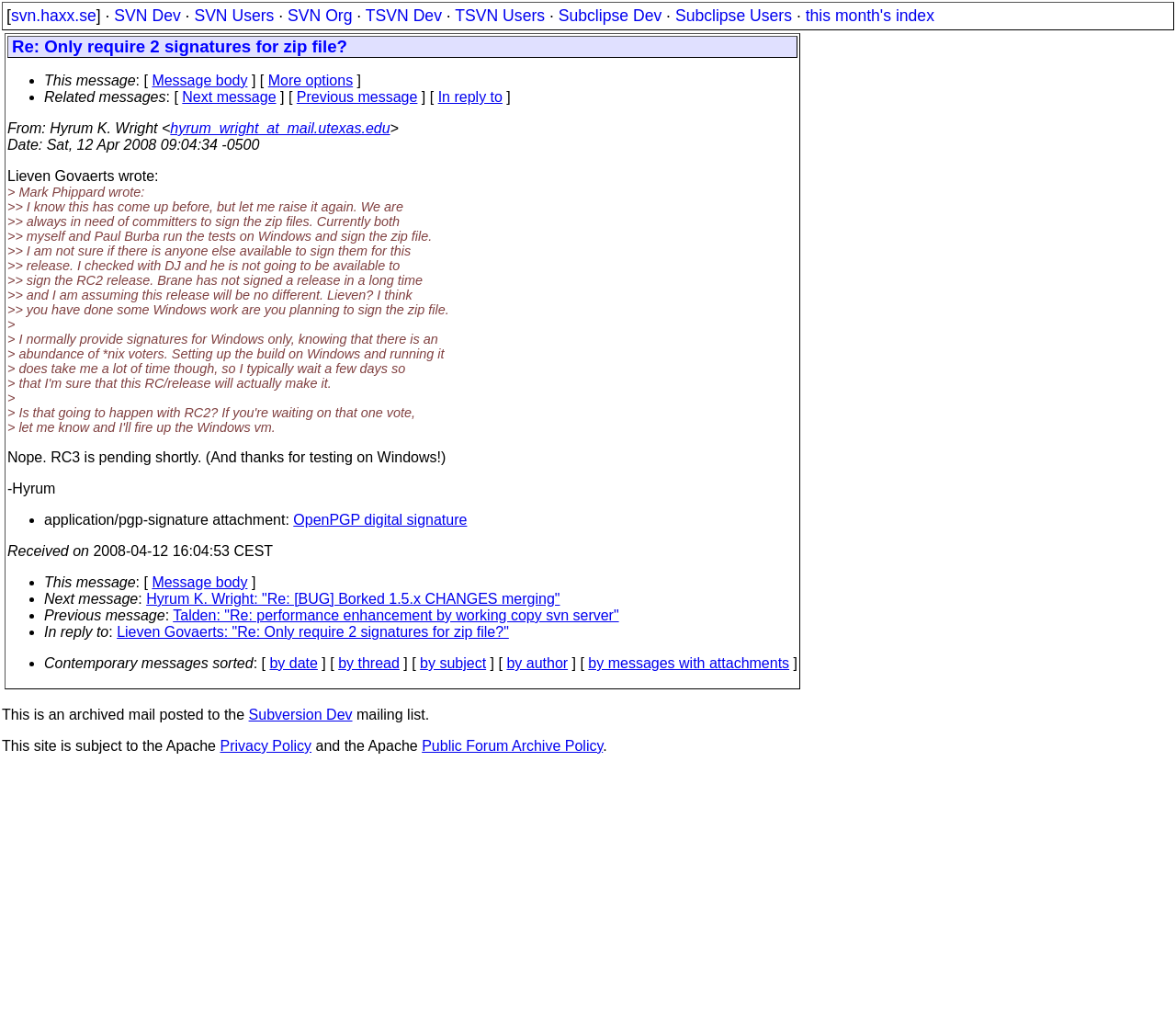What is the date of the email?
Look at the image and respond with a one-word or short phrase answer.

Sat, 12 Apr 2008 09:04:34 -0500